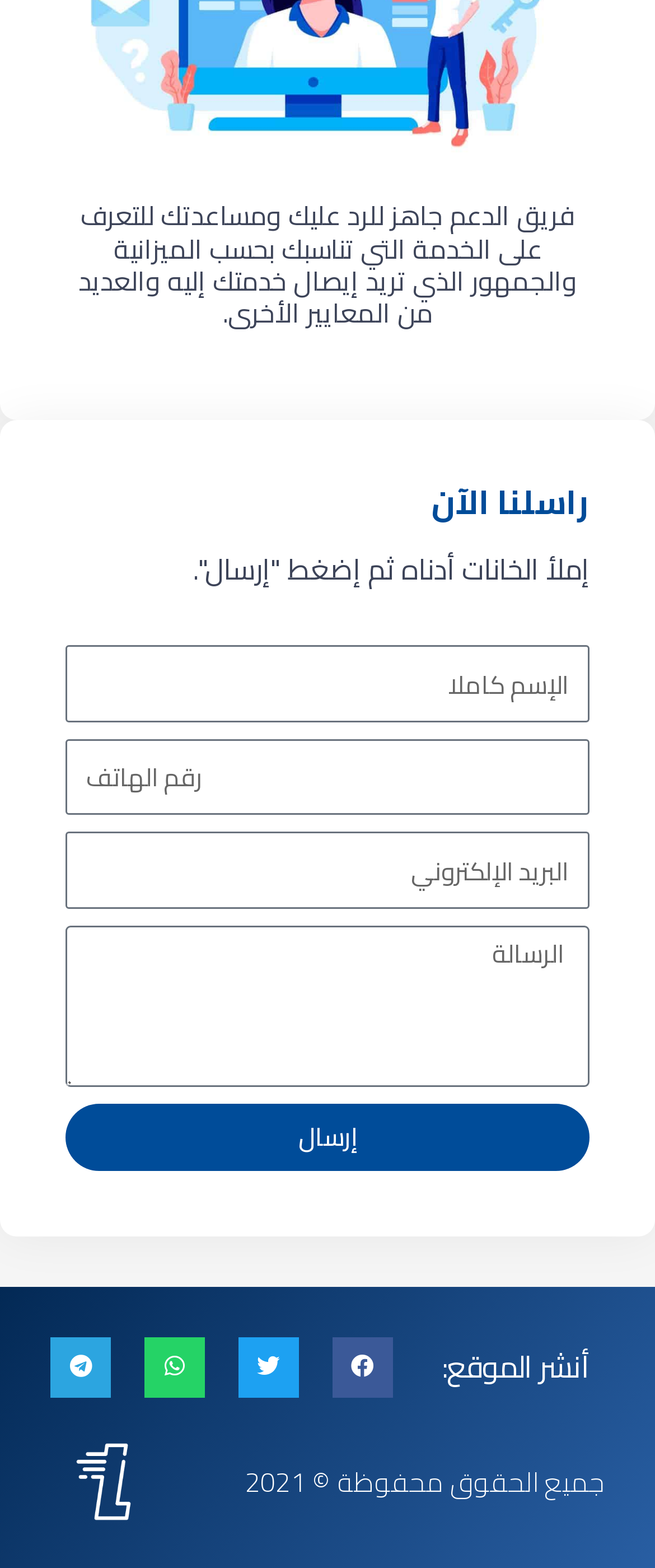Determine the bounding box coordinates of the element that should be clicked to execute the following command: "Send the message".

[0.1, 0.704, 0.9, 0.747]